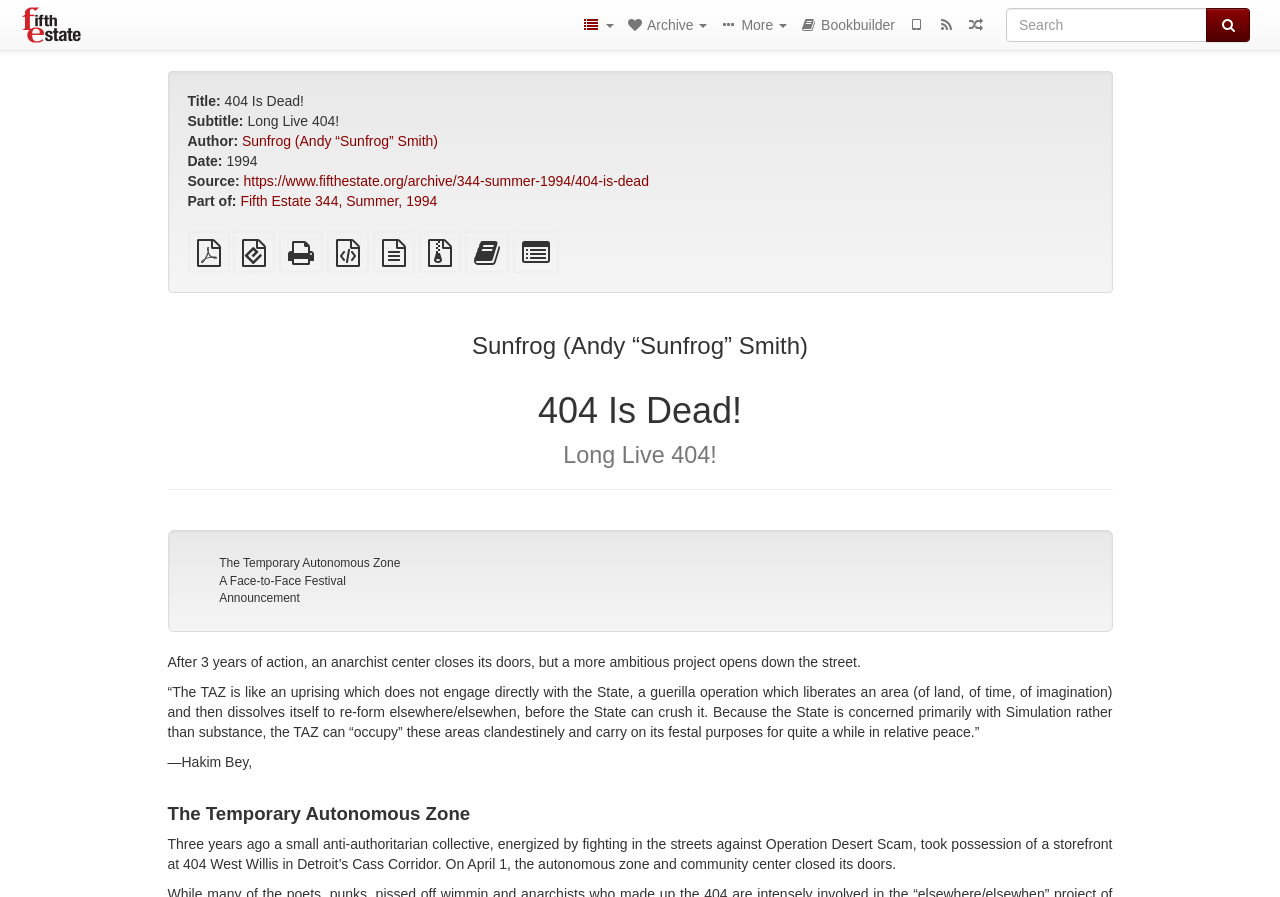Refer to the image and offer a detailed explanation in response to the question: What is the topic of the article?

I found the answer by looking at the headings and the content of the article, which mentions 'The Temporary Autonomous Zone' and quotes Hakim Bey.